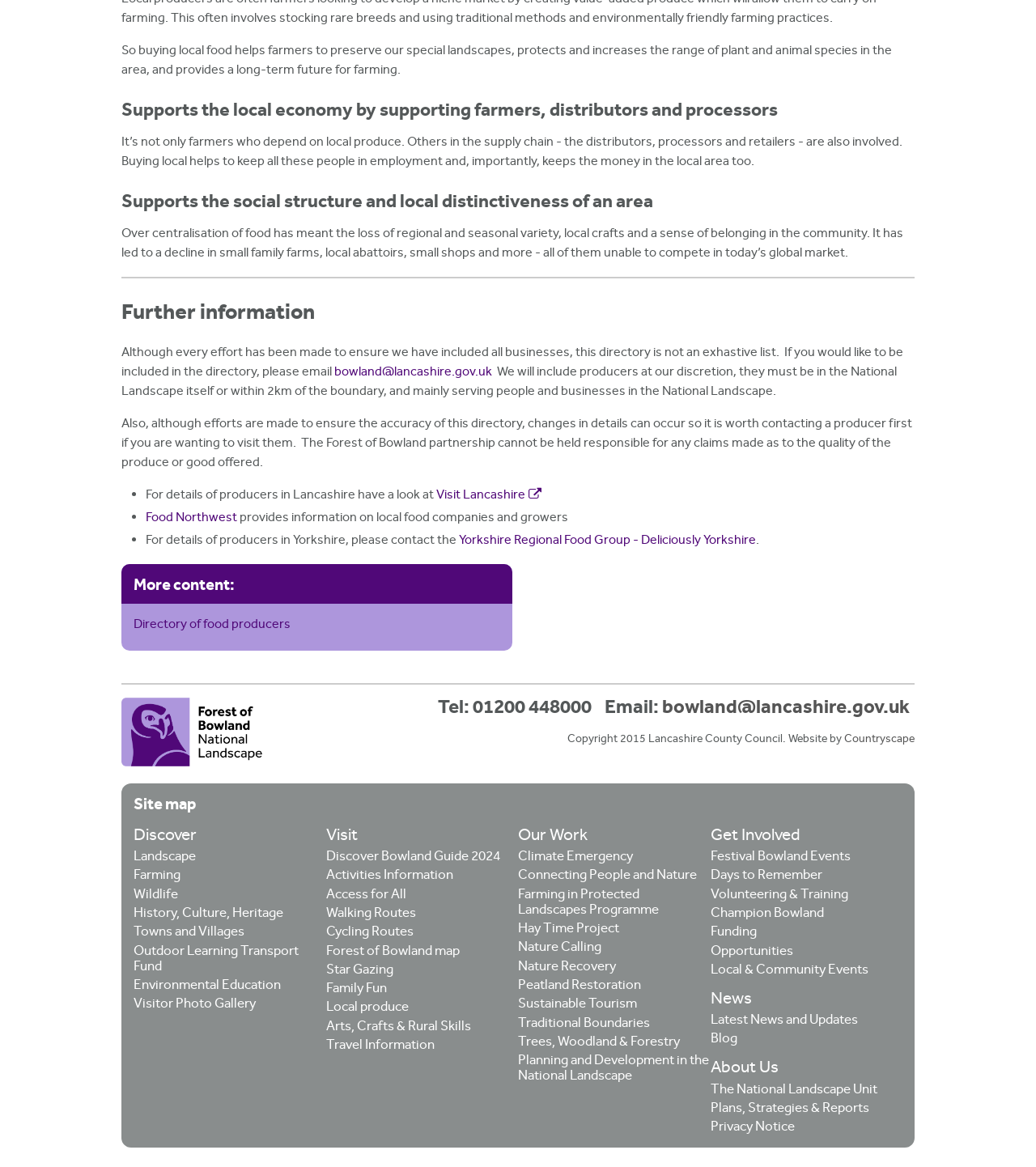Could you highlight the region that needs to be clicked to execute the instruction: "Visit 'Forest of Bowland'"?

[0.117, 0.646, 0.264, 0.662]